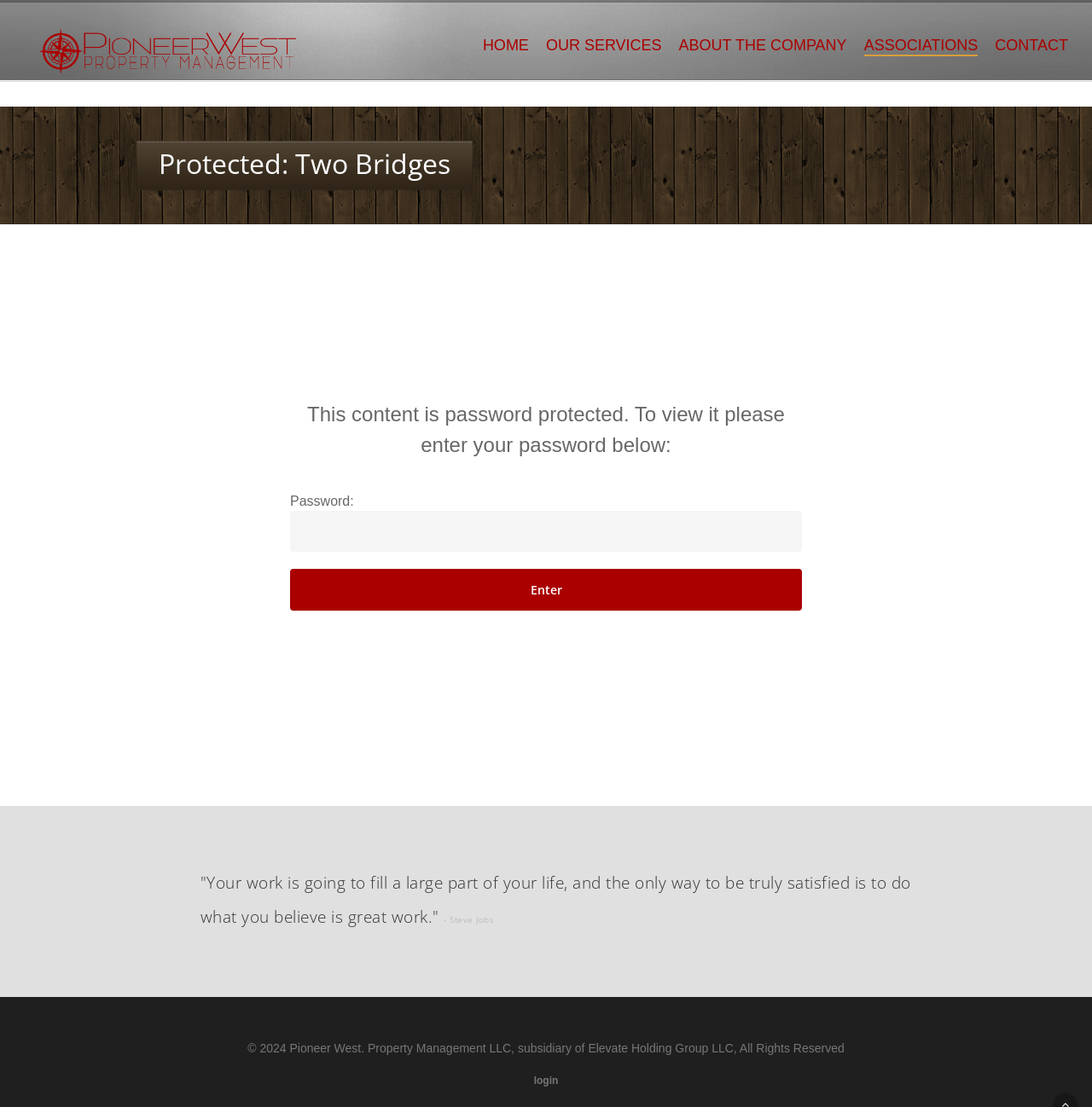Articulate a detailed summary of the webpage's content and design.

The webpage is titled "Two Bridges – Pioneer West" and appears to be a login page for a property management company. At the top left, there is a link and an image with the text "Pioneer West". 

To the right of the image, there is a navigation menu with five links: "HOME", "OUR SERVICES", "ABOUT THE COMPANY", "ASSOCIATIONS", and "CONTACT". 

Below the navigation menu, there is a heading that reads "Protected: Two Bridges". Underneath this heading, there is a message indicating that the content is password protected and requires a password to view. 

A password input field and an "Enter" button are provided below the message. 

On the lower half of the page, there is a blockquote with a quote from Steve Jobs, which reads, "Your work is going to fill a large part of your life, and the only way to be truly satisfied is to do what you believe is great work." The quote is attributed to Steve Jobs. 

At the very bottom of the page, there is a copyright notice that reads, "© 2024 Pioneer West. Property Management LLC, subsidiary of Elevate Holding Group LLC, All Rights Reserved". 

Finally, at the bottom right, there is a heading and a link that both read "login".